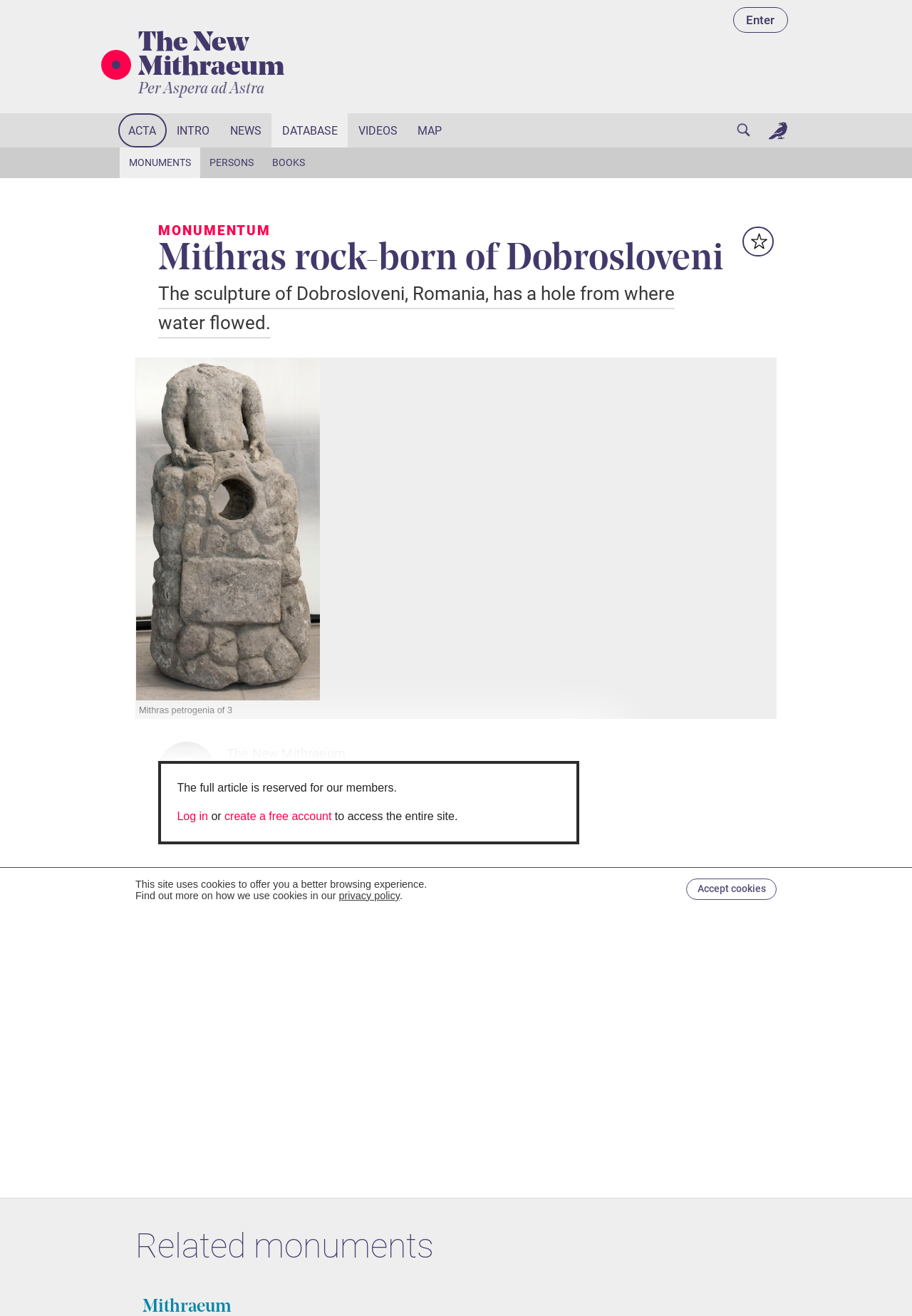Please provide a brief answer to the question using only one word or phrase: 
What is the date of the latest update?

Jan 2022